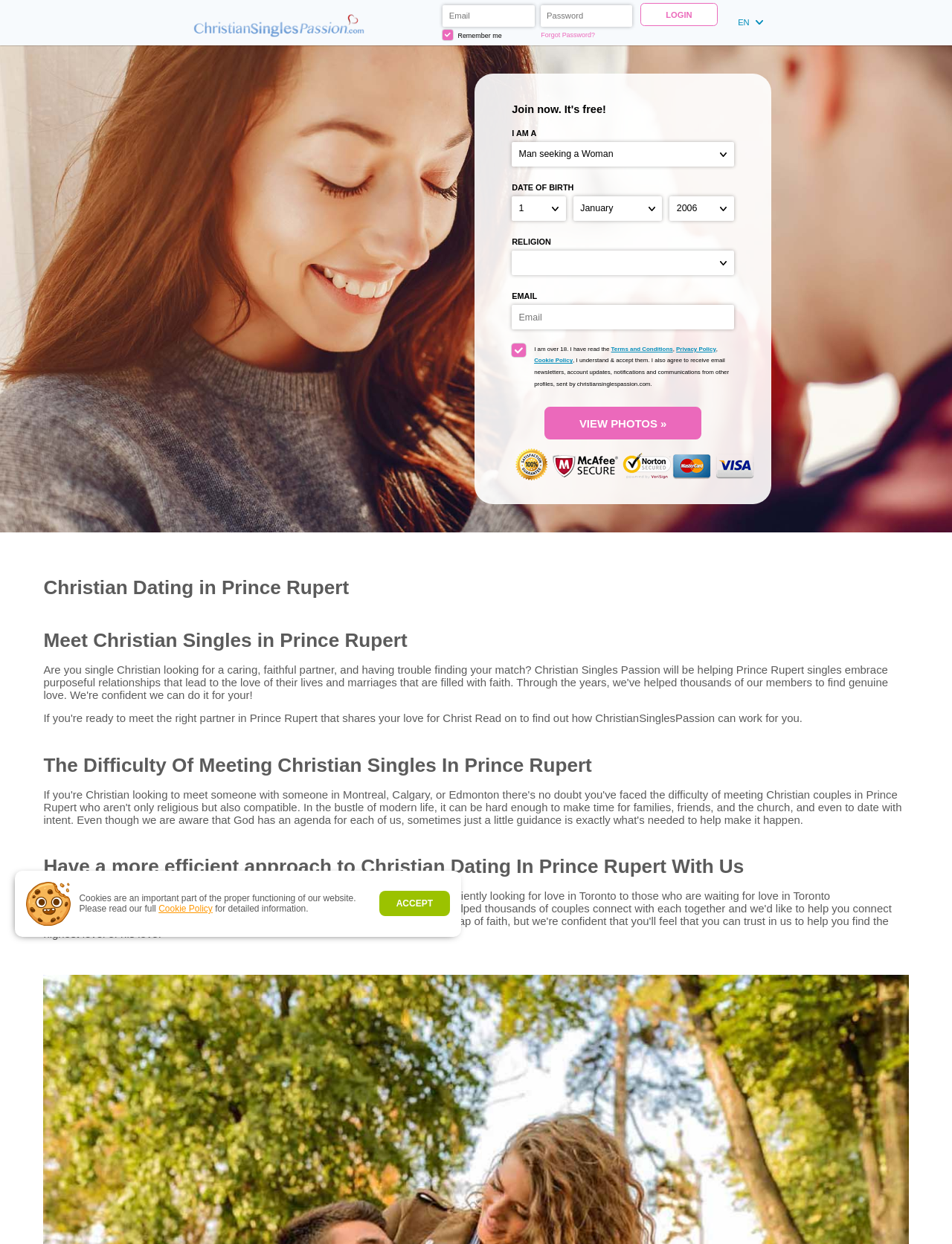Provide a thorough description of this webpage.

This webpage is a dating platform for Christian singles in Prince Rupert. At the top left corner, there is a small image, and below it, a notification about cookies and a link to the Cookie Policy. Next to the notification, there is an "ACCEPT" button. 

On the top right corner, there is a logo of Christiansinglespassion.com, and below it, two text boxes for login credentials. A "Remember me" checkbox and a "Forgot Password?" link are located next to the text boxes. A "LOGIN" button is placed on the right side of the login section.

Above the main content area, there is a language selection link "EN" with a small flag icon. The main content area is divided into two sections. On the left side, there is a heading "Join now. It's free!" followed by a registration form. The form includes dropdown menus for selecting gender, date of birth, and religion, as well as a text box for email and a checkbox to agree to the terms and conditions. 

On the right side of the main content area, there are four headings: "Christian Dating in Prince Rupert", "Meet Christian Singles in Prince Rupert", "The Difficulty Of Meeting Christian Singles In Prince Rupert", and "Have a more efficient approach to Christian Dating In Prince Rupert With Us". These headings are likely introducing the service and its benefits. 

At the bottom of the registration form, there is a "VIEW PHOTOS »" button and a secure web icon.